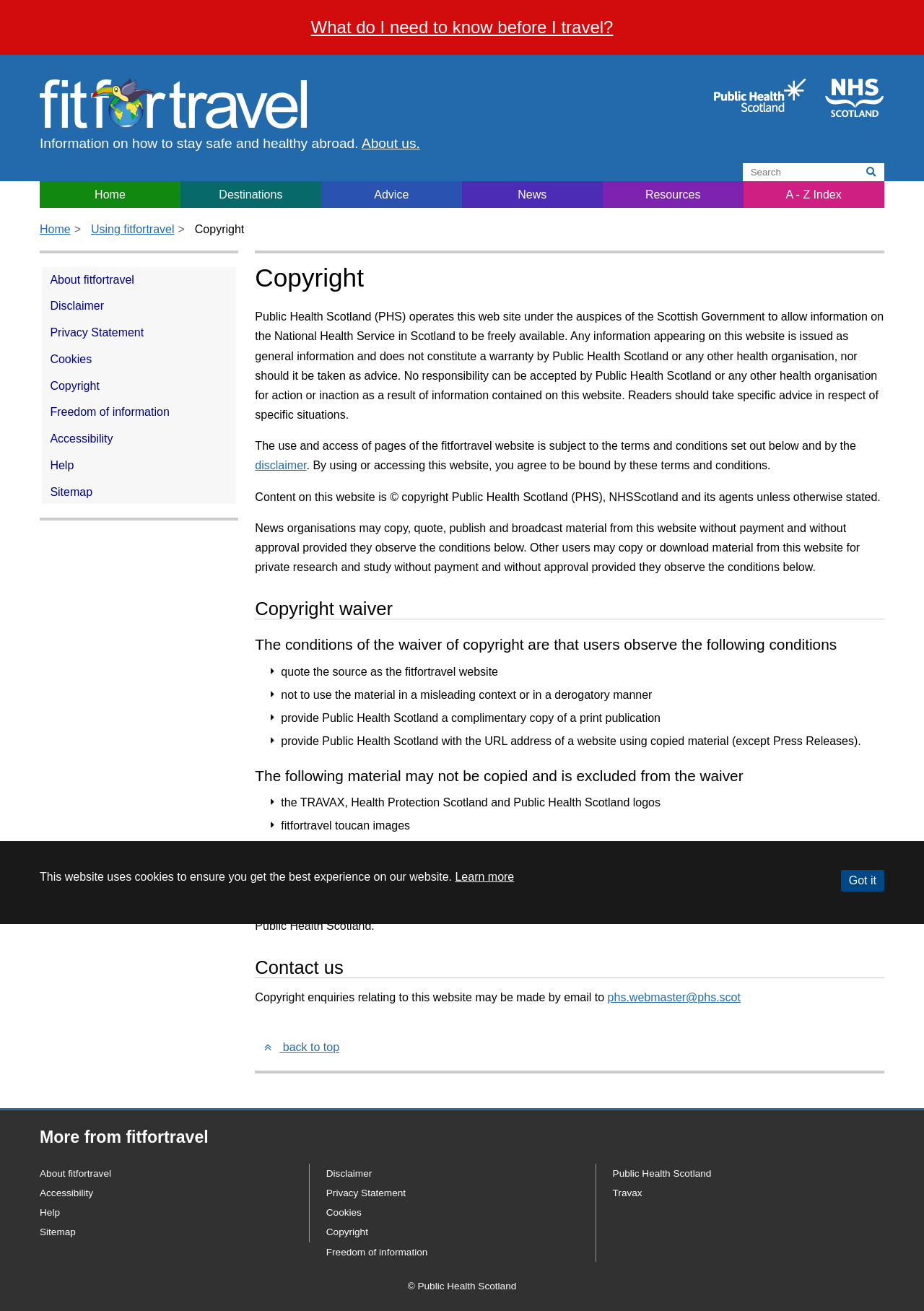Please provide the bounding box coordinates for the element that needs to be clicked to perform the following instruction: "Click on the link to know what happens if your bike doesn't have a UCI sticker". The coordinates should be given as four float numbers between 0 and 1, i.e., [left, top, right, bottom].

None